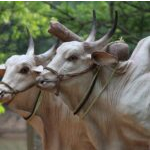Why are Brahman cattle well-suited for hot climates?
Use the screenshot to answer the question with a single word or phrase.

Their adaptability and resilience